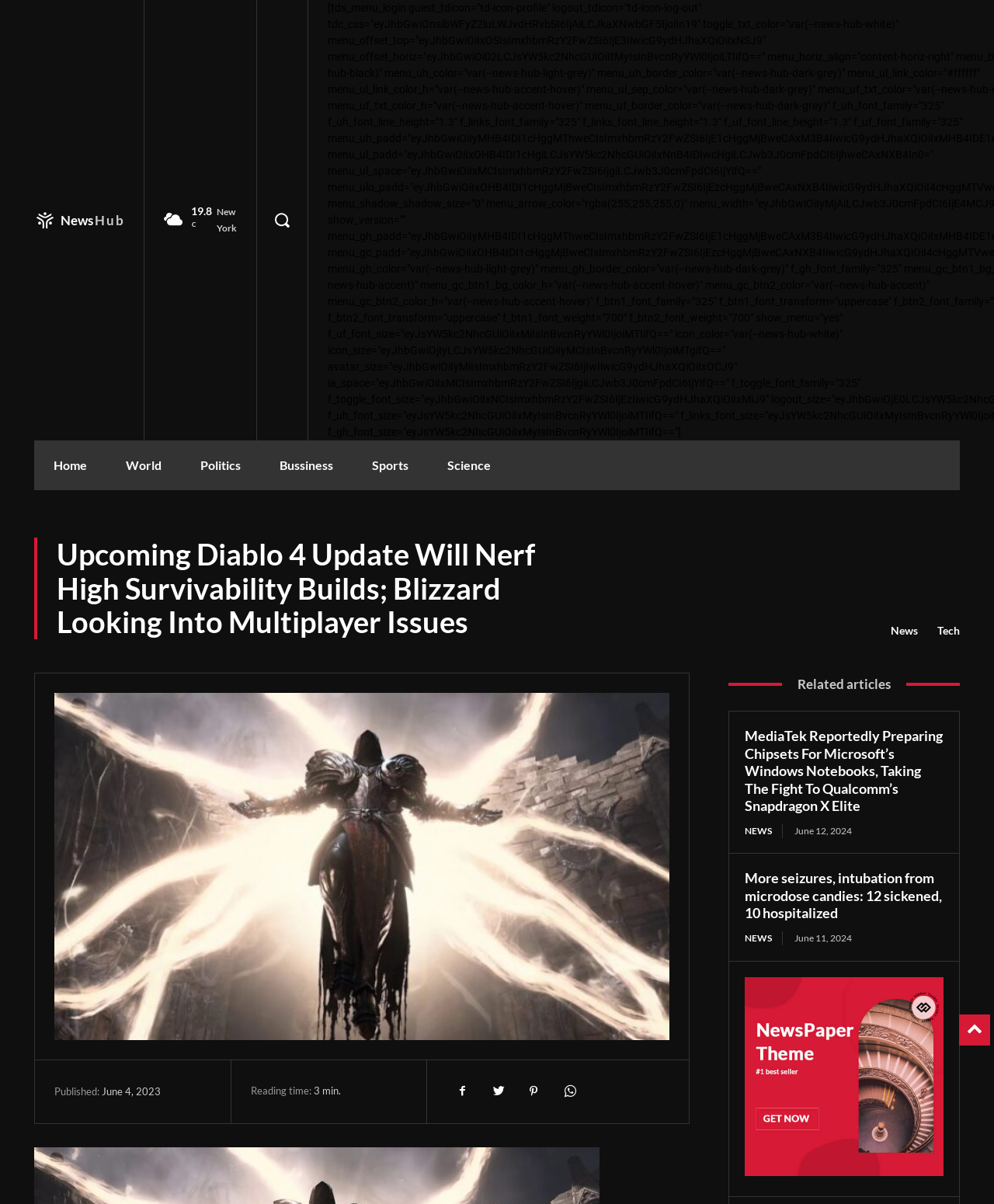Specify the bounding box coordinates of the area to click in order to execute this command: 'View the news about More seizures, intubation from microdose candies'. The coordinates should consist of four float numbers ranging from 0 to 1, and should be formatted as [left, top, right, bottom].

[0.749, 0.722, 0.948, 0.765]